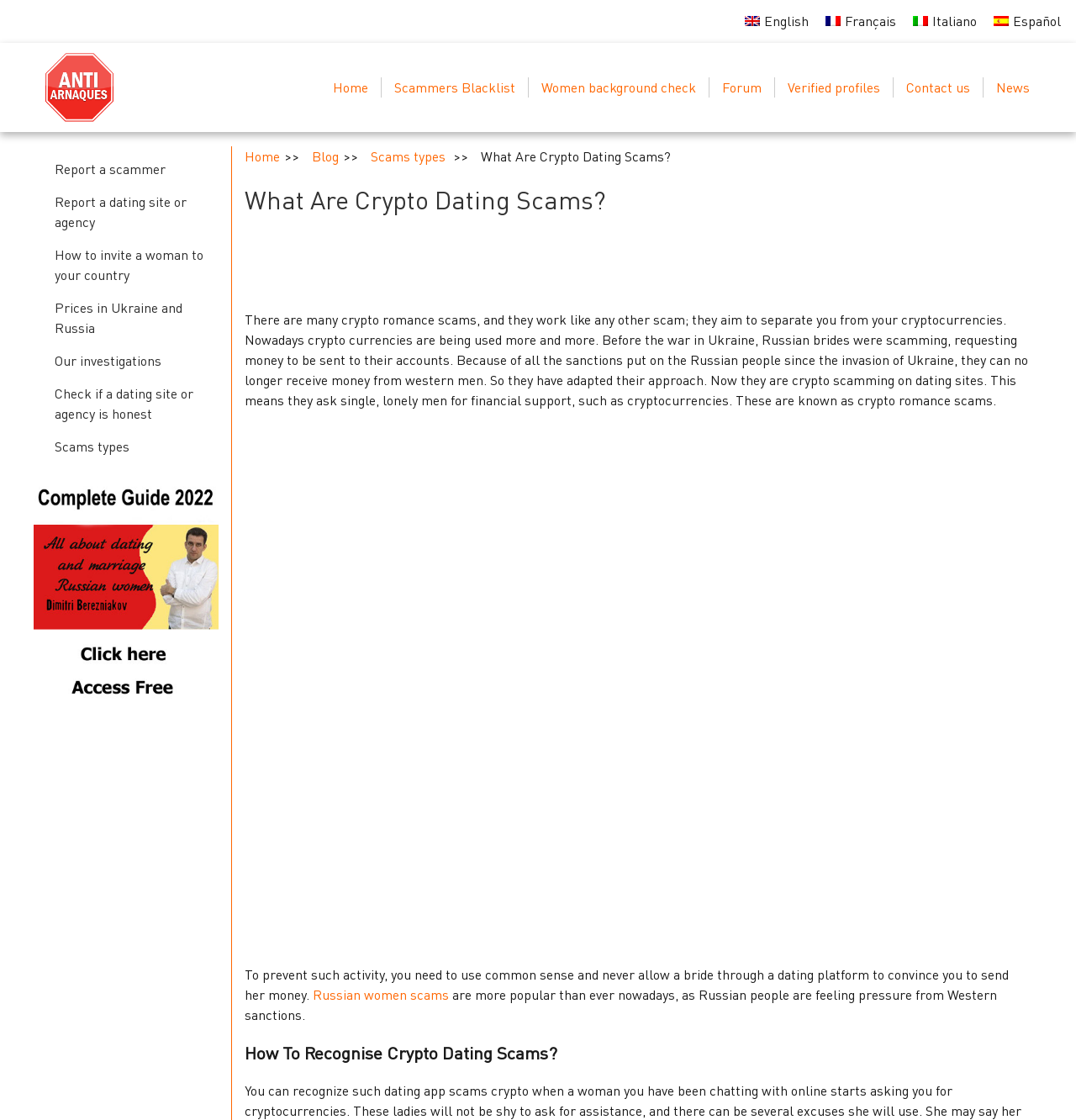What is the topic of the section starting with 'How To Recognise Сrypto Dating Scams?'
Using the screenshot, give a one-word or short phrase answer.

Recognising crypto dating scams